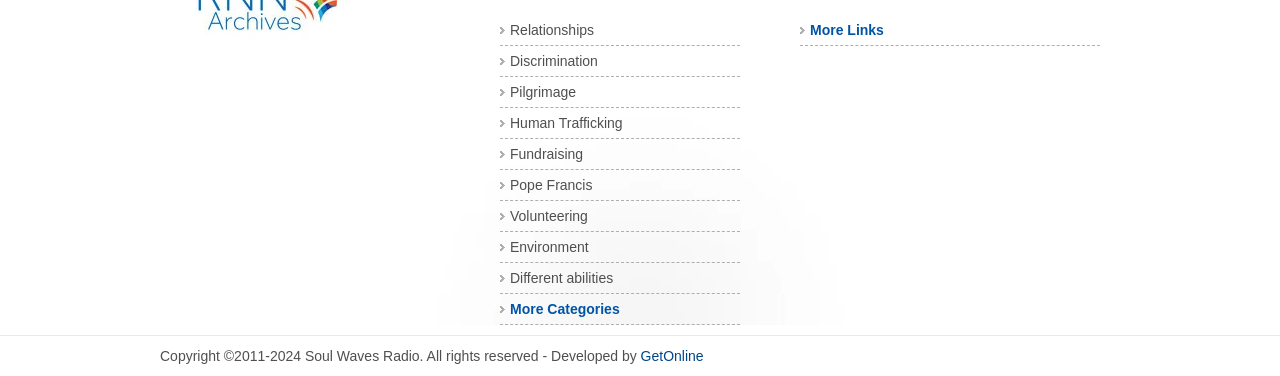Predict the bounding box coordinates of the area that should be clicked to accomplish the following instruction: "Click on Relationships". The bounding box coordinates should consist of four float numbers between 0 and 1, i.e., [left, top, right, bottom].

[0.398, 0.058, 0.464, 0.1]